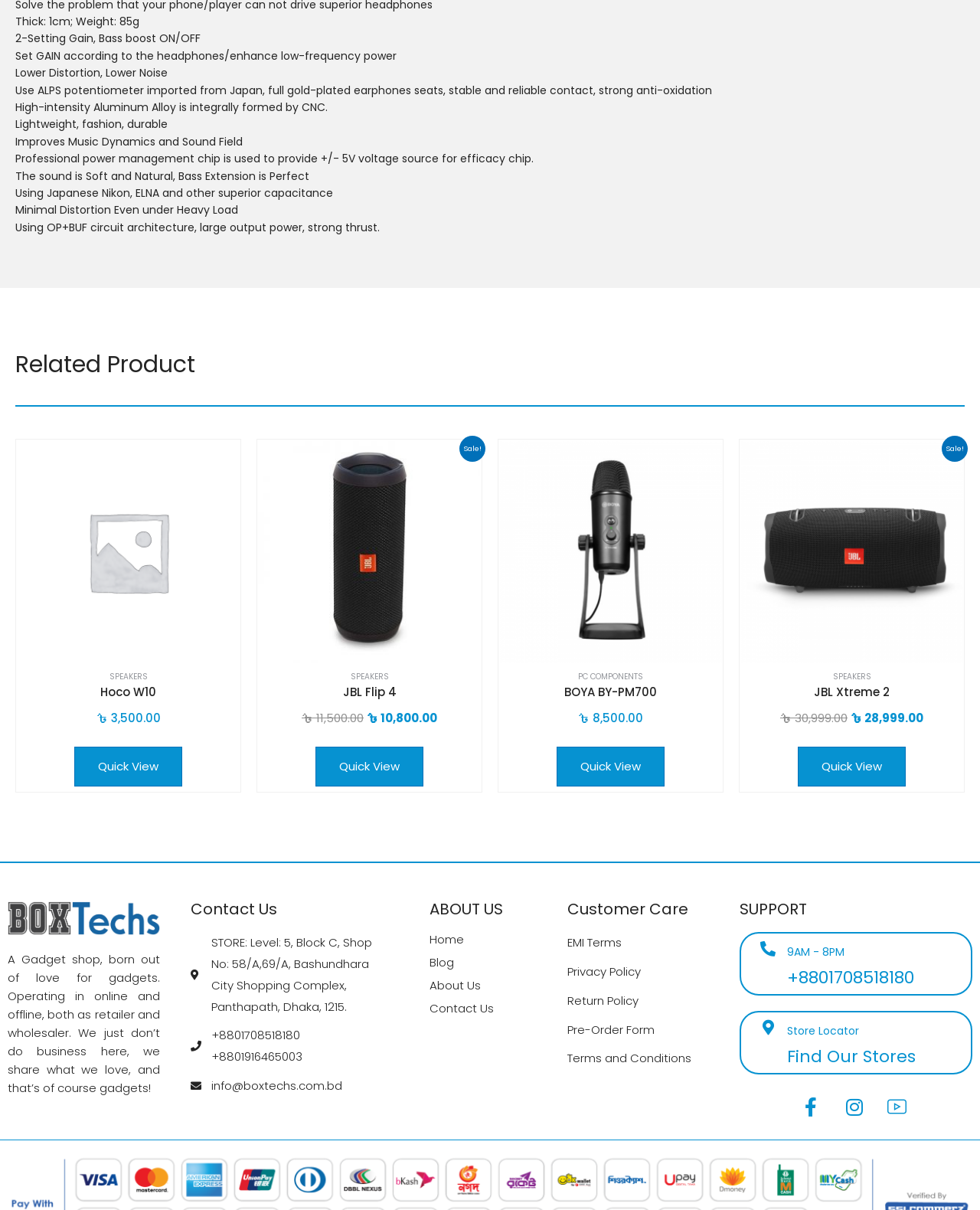Identify the bounding box for the UI element specified in this description: "Credits". The coordinates must be four float numbers between 0 and 1, formatted as [left, top, right, bottom].

None